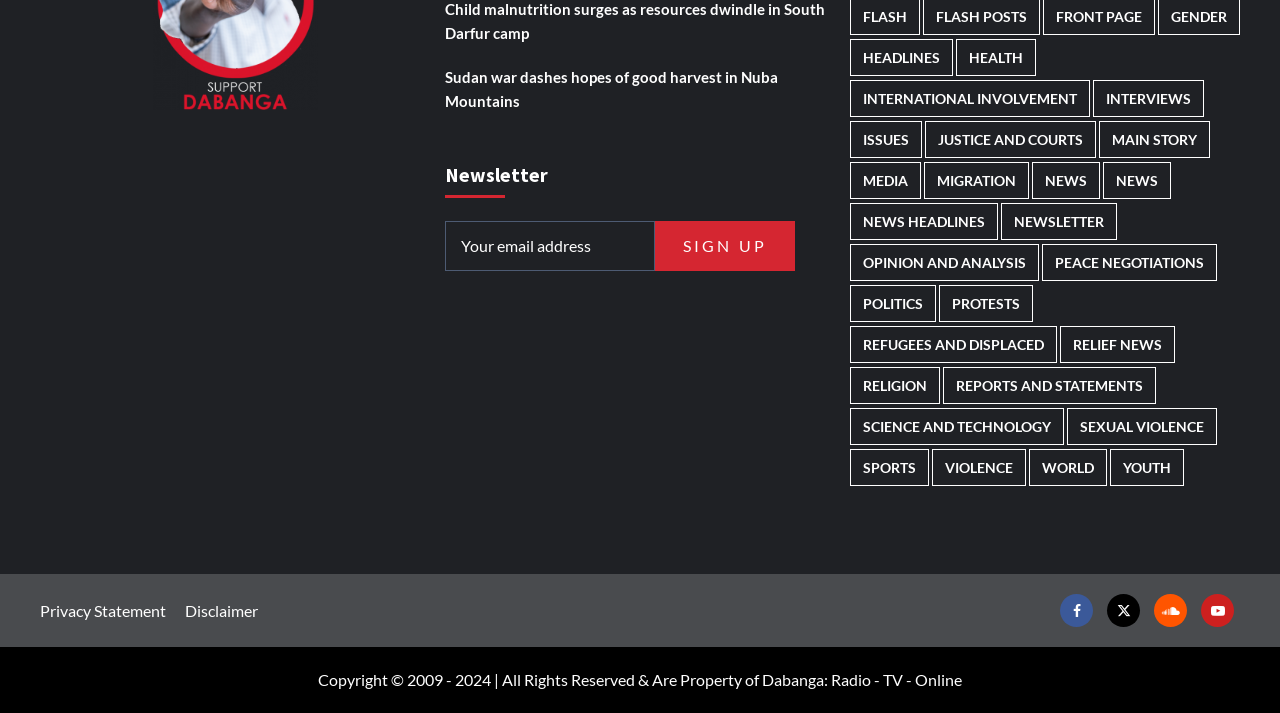Provide your answer in a single word or phrase: 
What is the position of the 'Sign up' button?

Below the 'Your email address' textbox